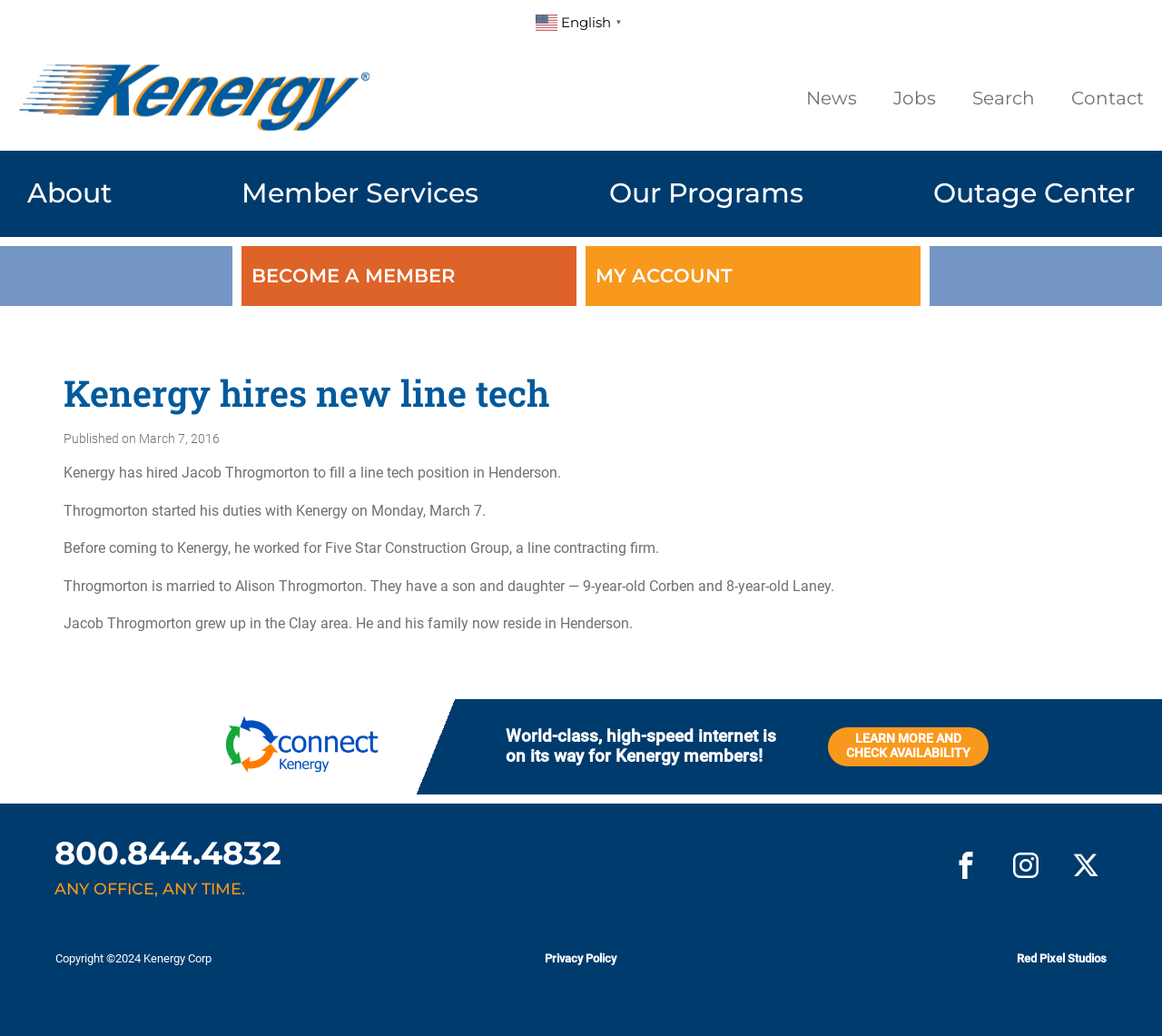Could you provide the bounding box coordinates for the portion of the screen to click to complete this instruction: "Click the 'Contact' link"?

[0.922, 0.084, 0.984, 0.105]